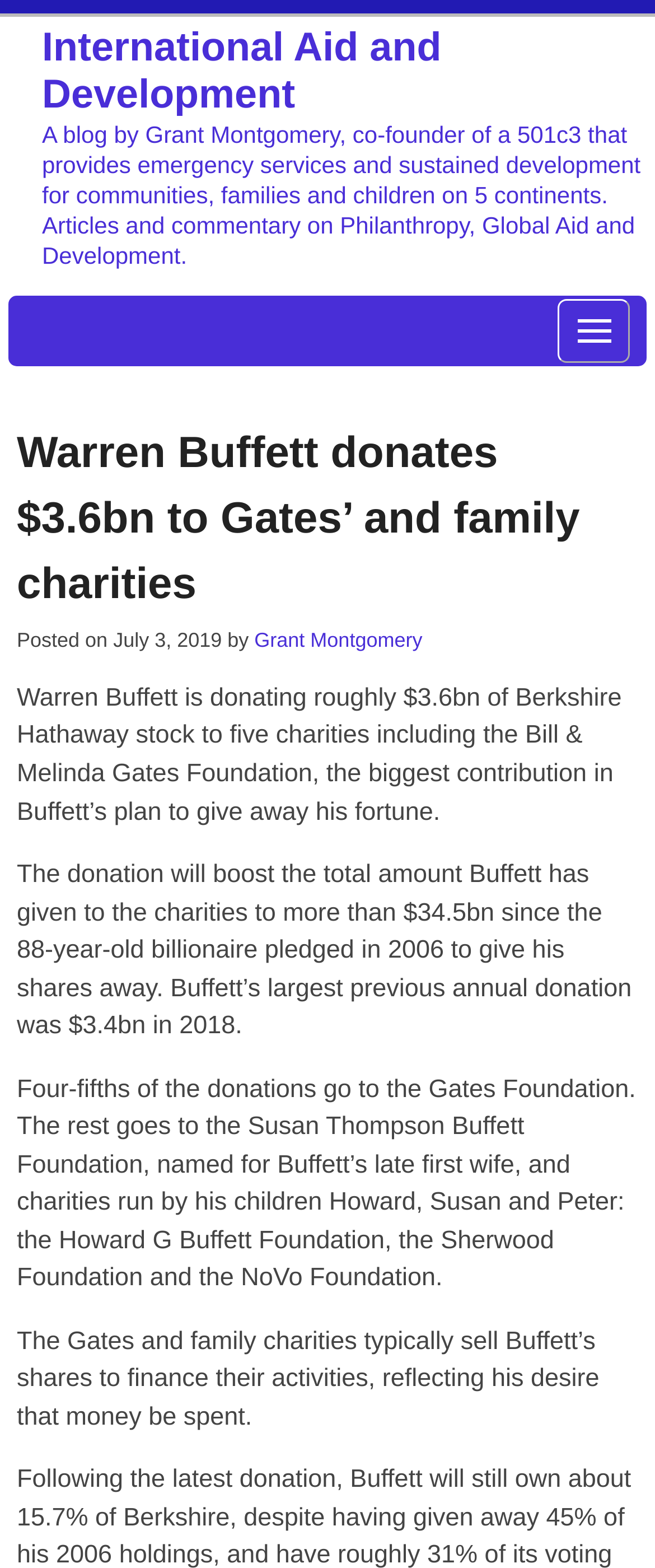How many continents does the 501c3 organization provide services to?
Kindly give a detailed and elaborate answer to the question.

The answer can be found in the static text at the top of the webpage, where it is mentioned that the 501c3 organization provides emergency services and sustained development for communities, families, and children on 5 continents.